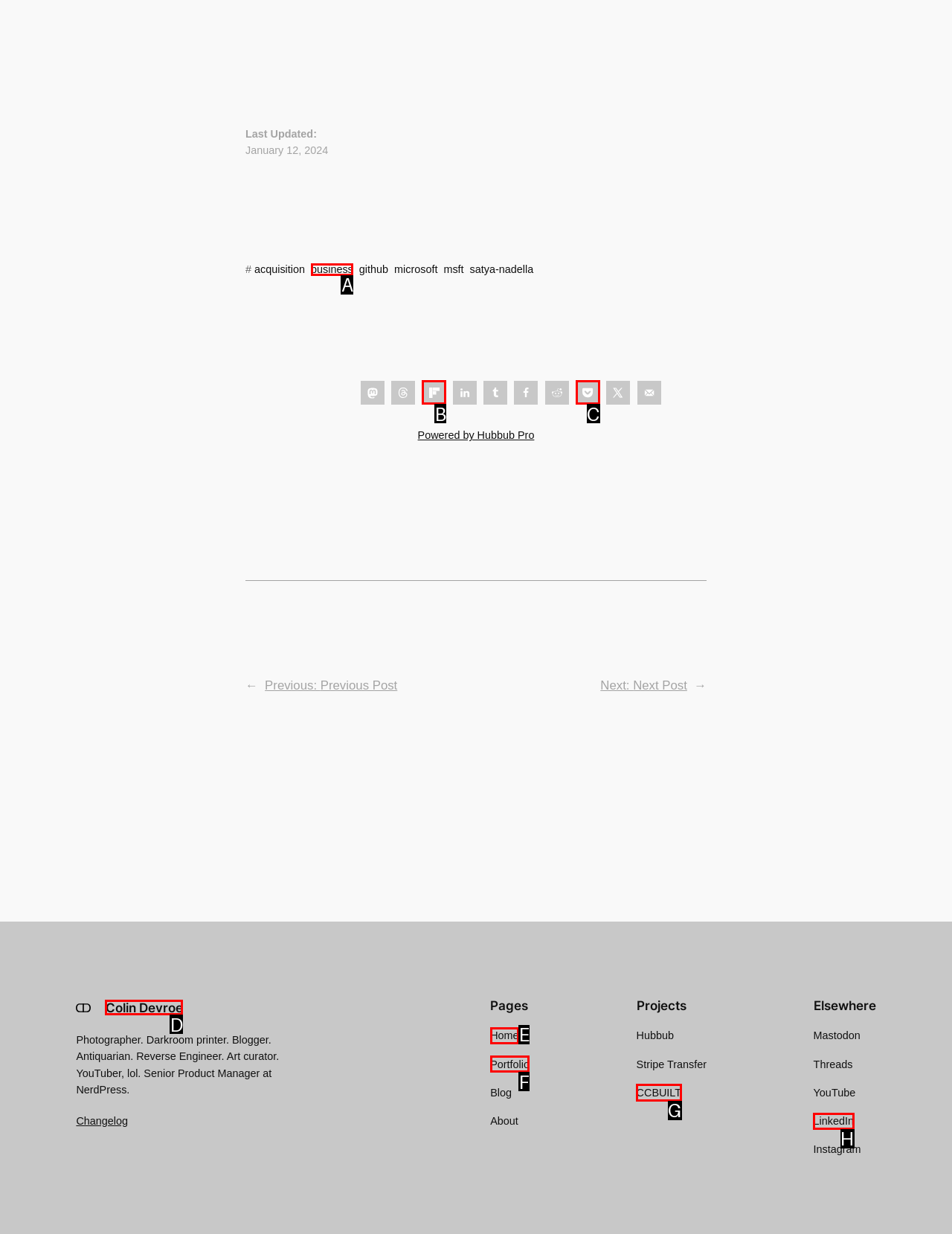Using the description: Colin Devroe, find the HTML element that matches it. Answer with the letter of the chosen option.

D